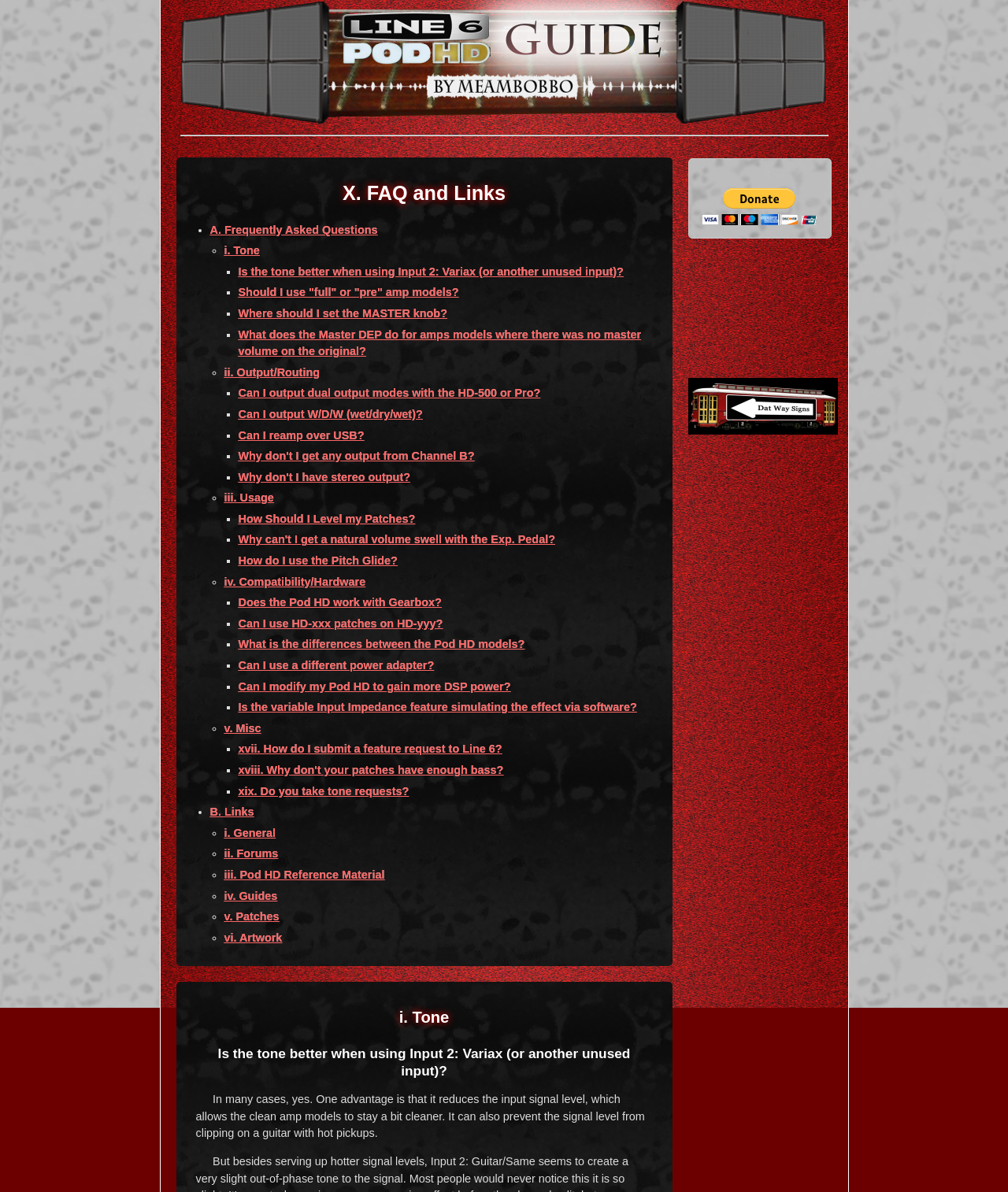What is the last topic in the 'Misc' section?
Analyze the image and provide a thorough answer to the question.

The last topic in the 'Misc' section is 'Do you take tone requests?', which is indicated by the link 'xix. Do you take tone requests?'.